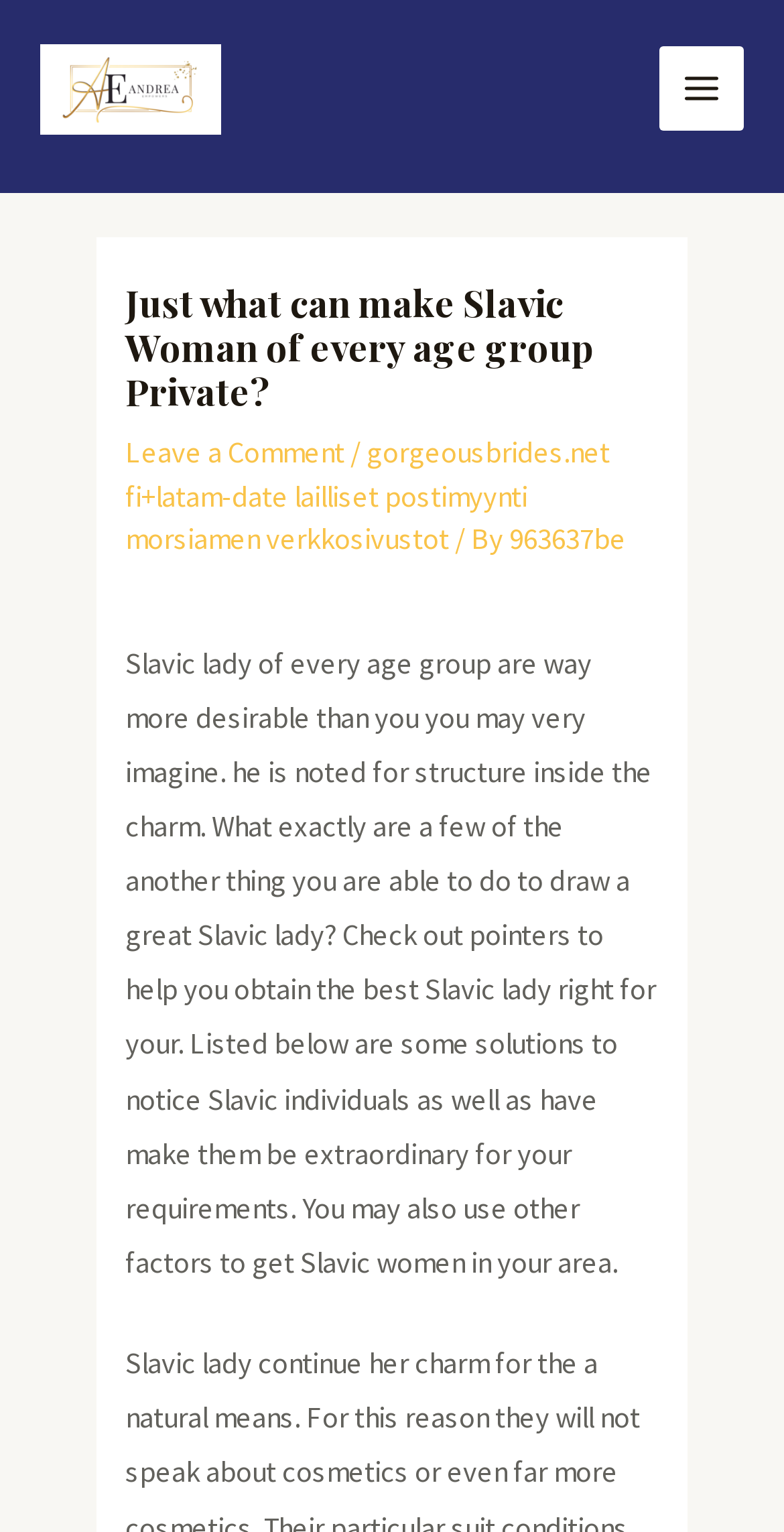Please find and generate the text of the main heading on the webpage.

Just what can make Slavic Woman of every age group Private?